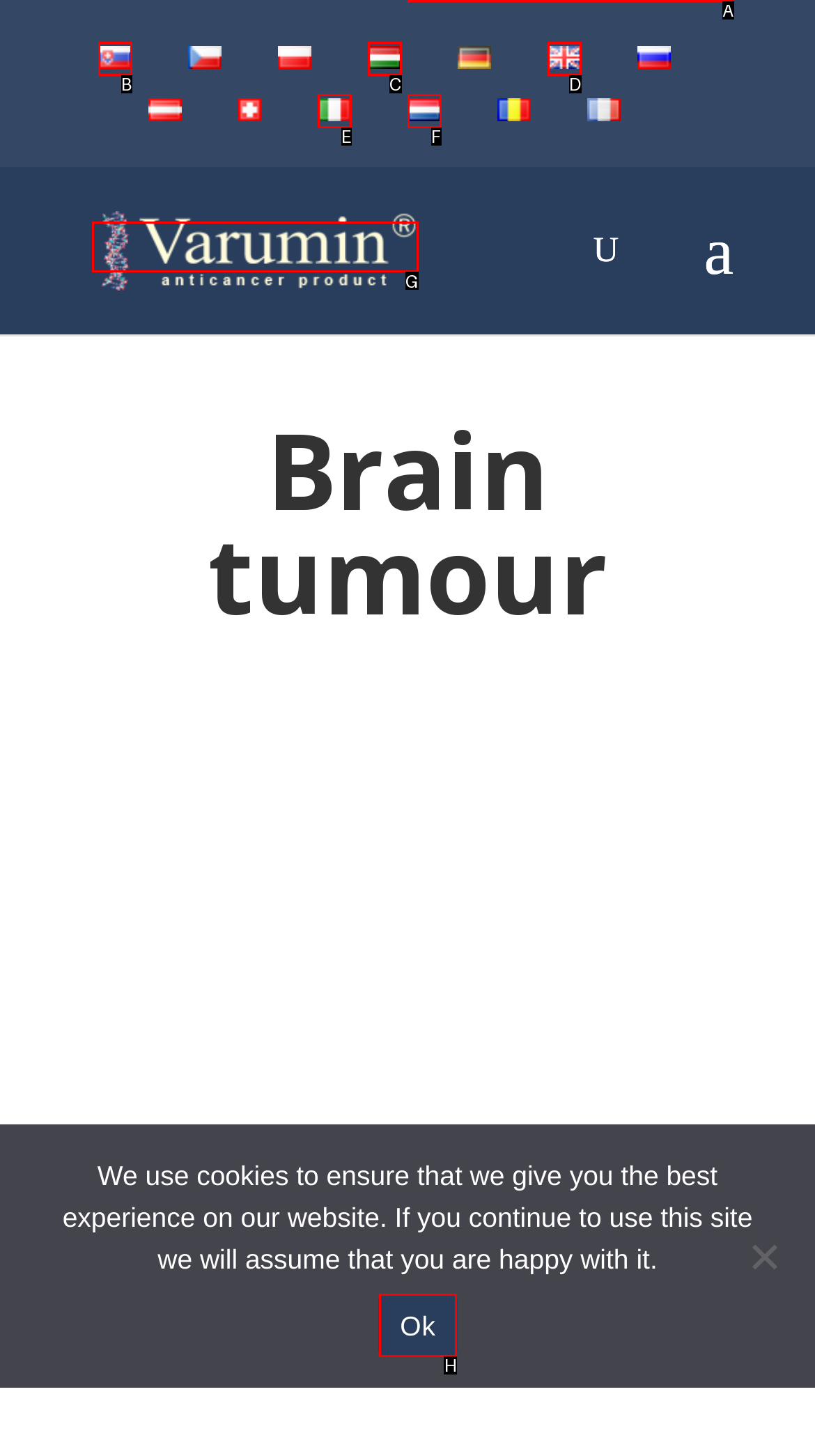Which option should I select to accomplish the task: Search for something? Respond with the corresponding letter from the given choices.

A